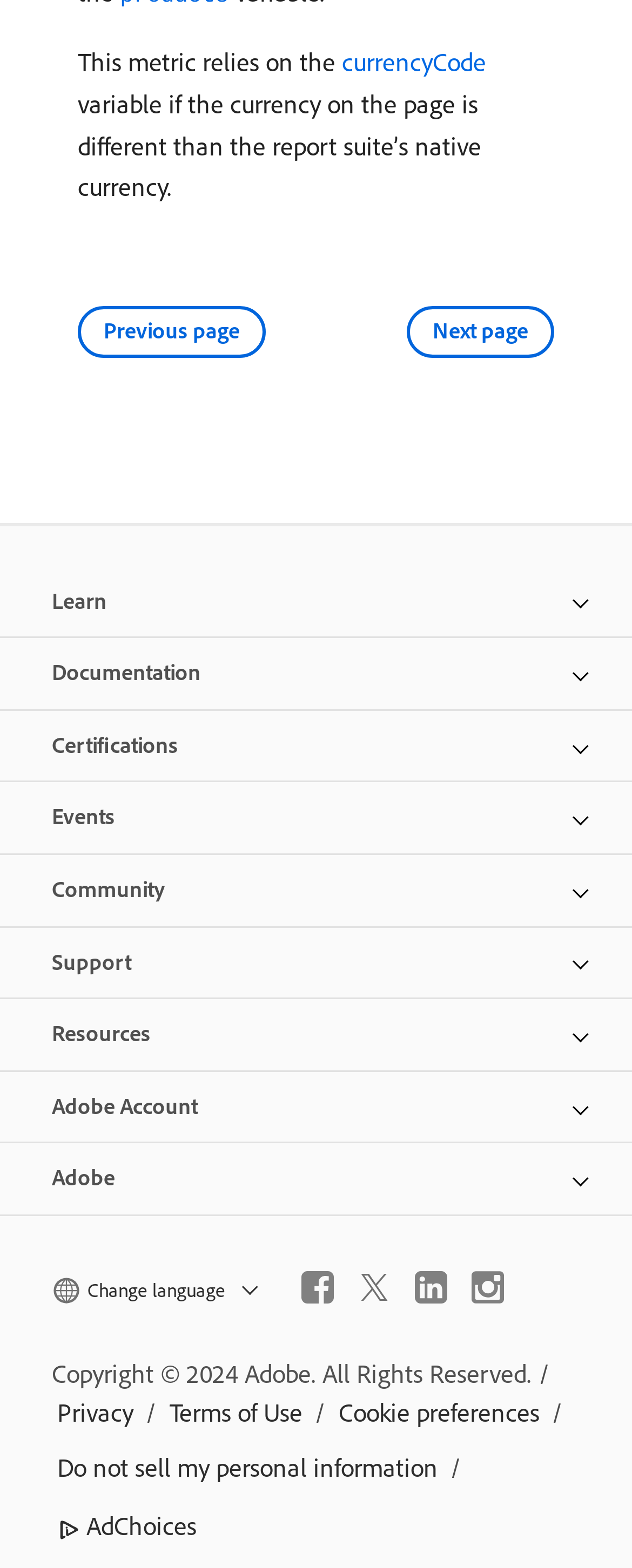Locate the bounding box coordinates of the segment that needs to be clicked to meet this instruction: "Change the language".

[0.138, 0.815, 0.4, 0.83]